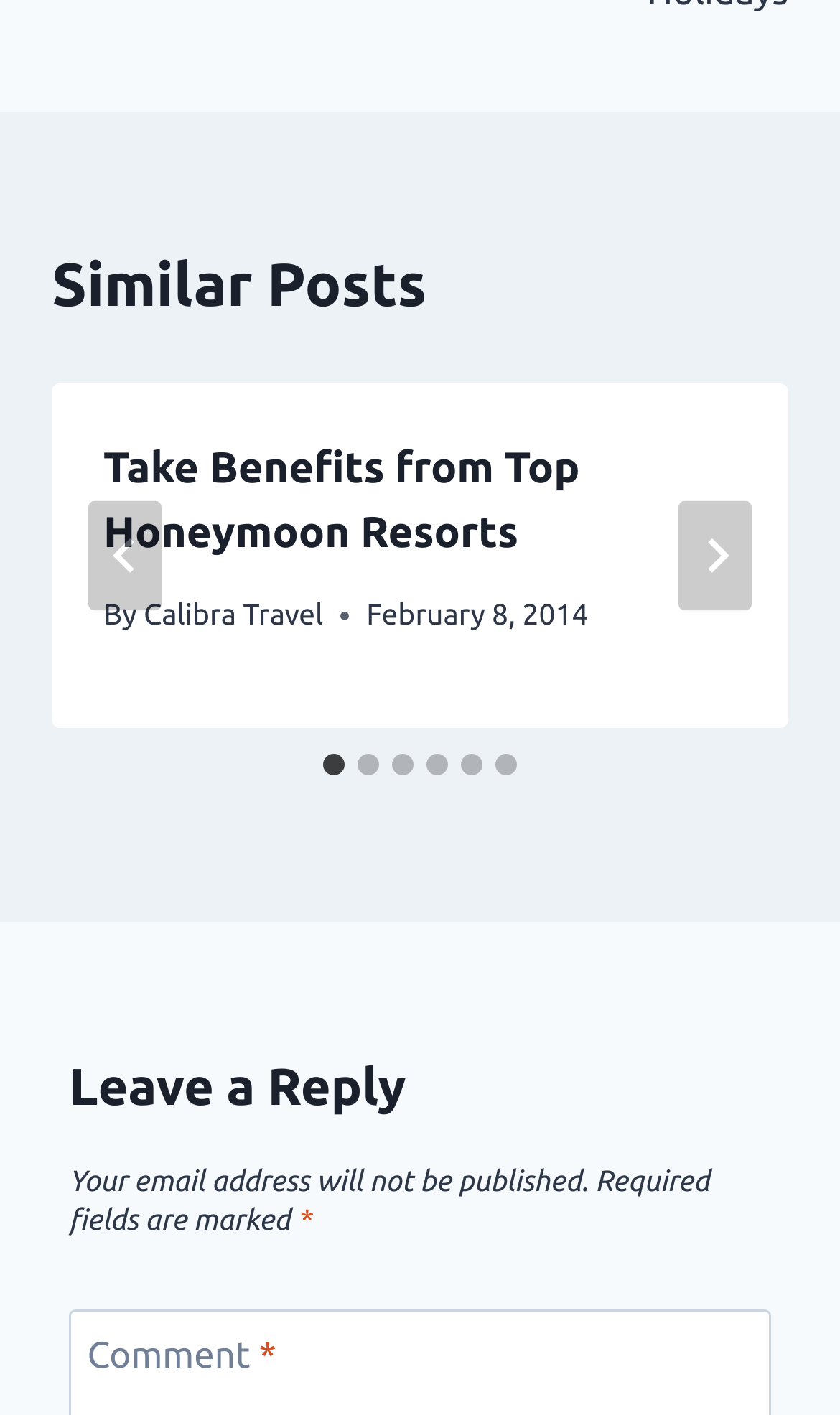How many slides are there in the post?
Analyze the image and provide a thorough answer to the question.

The number of slides can be determined by counting the number of tab elements in the tablist element, which are labeled as 'Go to slide 1', 'Go to slide 2', and so on, up to 'Go to slide 6'.